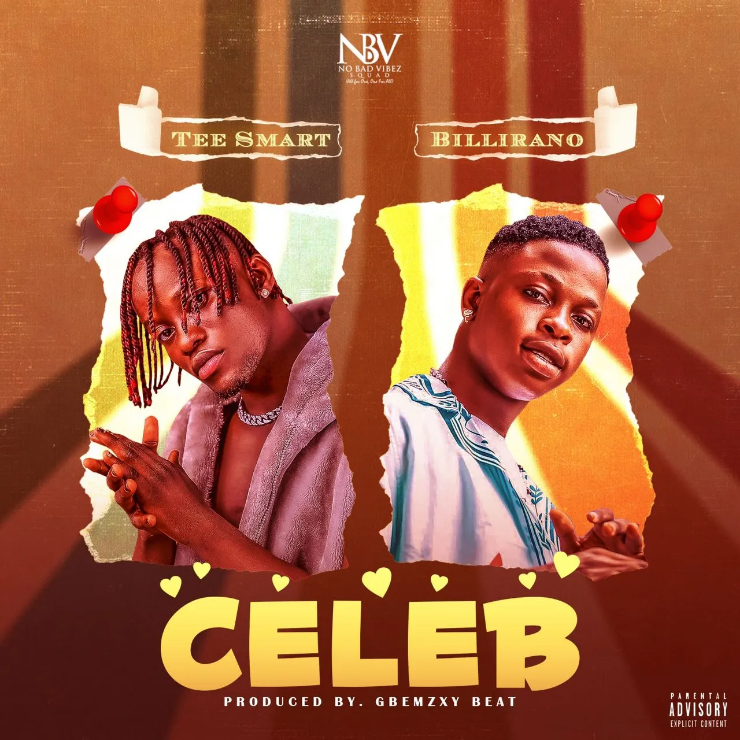What is the genre of music reflected in the artwork?
Provide a detailed and extensive answer to the question.

The artwork reflects the energy and flair characteristic of contemporary Afrobeat music, which is evident from the vibrant colors, playful heart motifs, and overall lively atmosphere of the artwork.